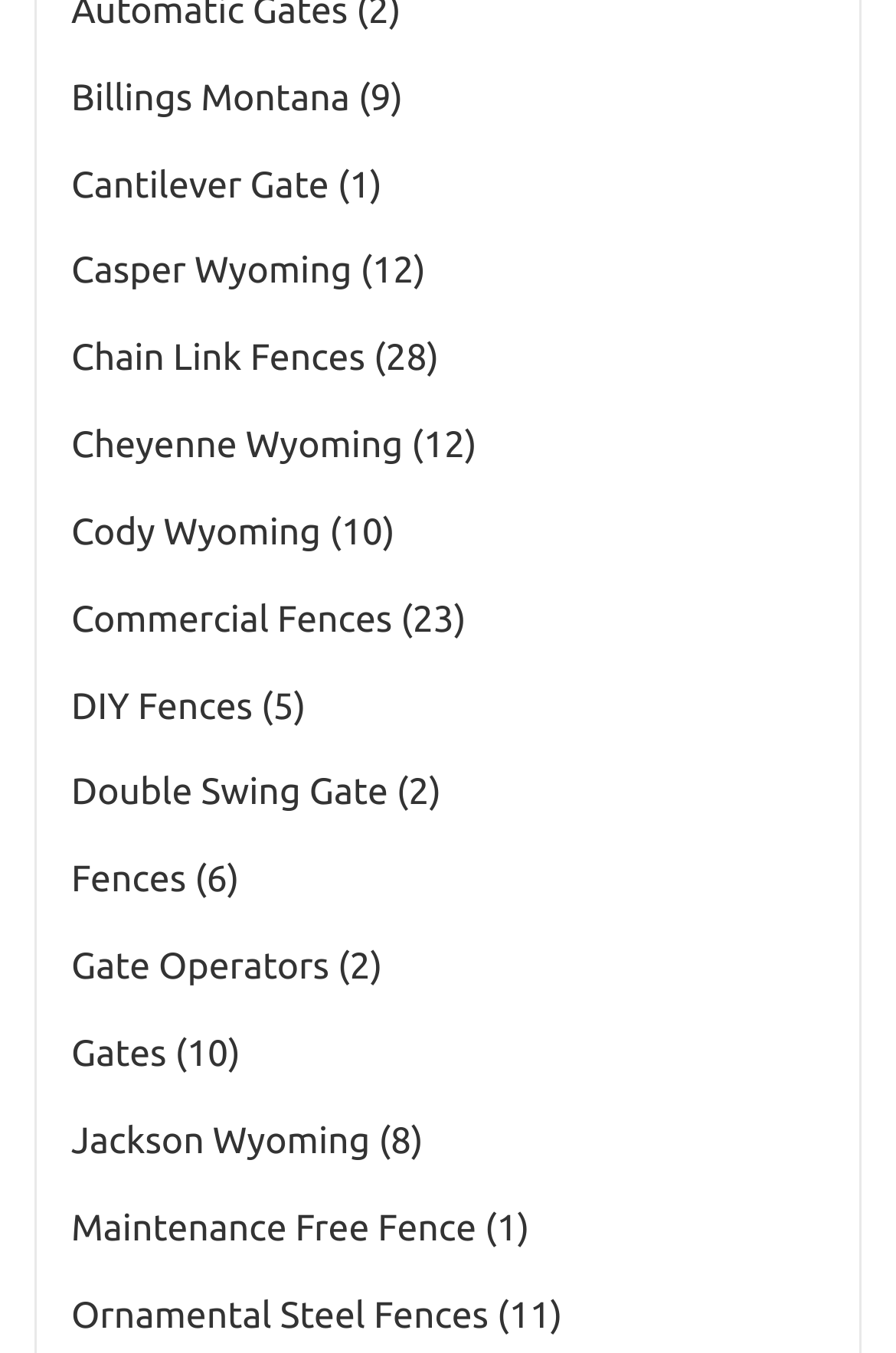How many links have a number in parentheses?
Using the image, answer in one word or phrase.

9